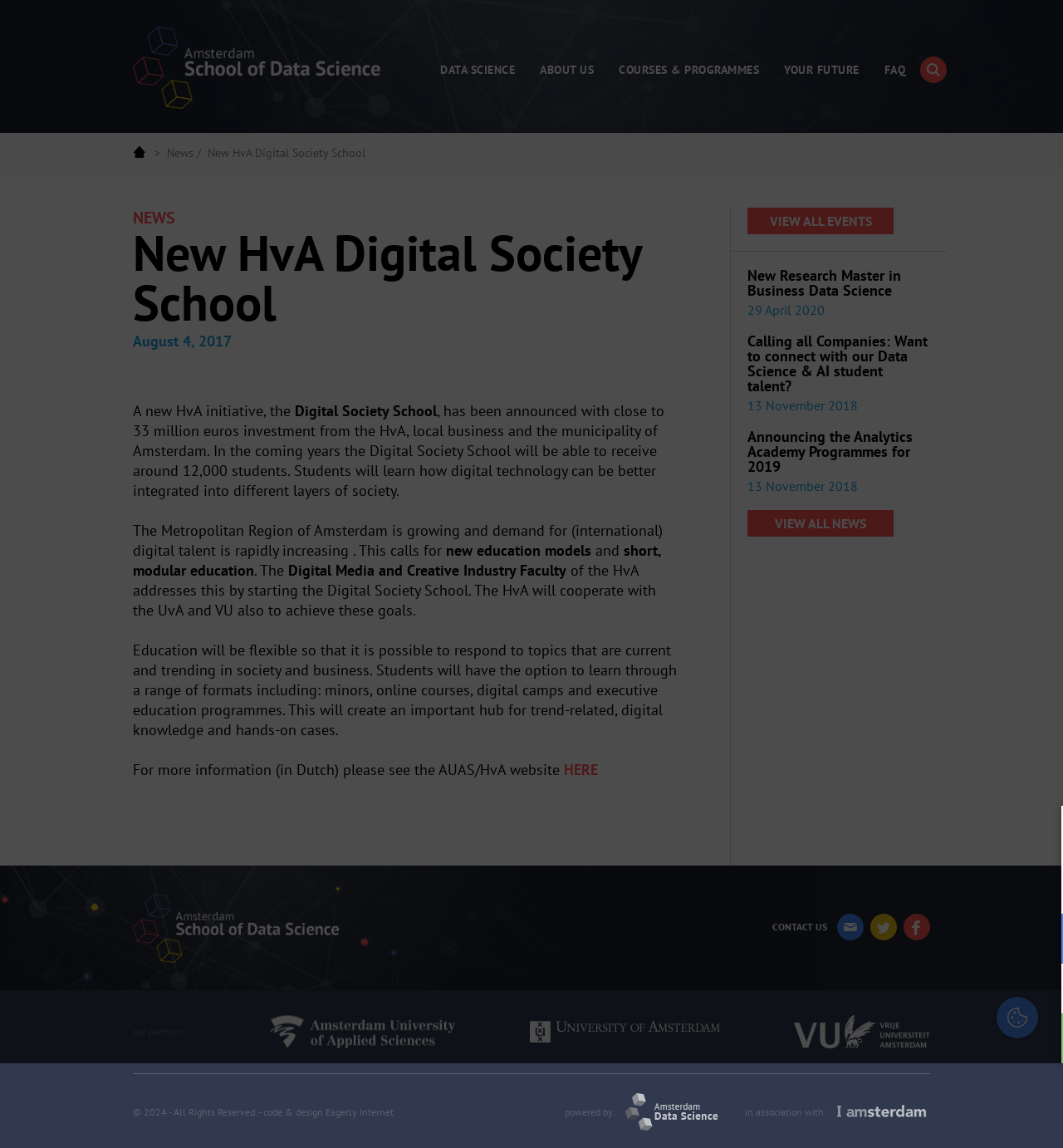Generate a thorough caption that explains the contents of the webpage.

The webpage is about the Digital Society School, a new initiative by HvA (Hogeschool van Amsterdam) with a significant investment of 33 million euros. The school aims to provide education in digital technology and integrate it into various layers of society.

At the top of the page, there is a logo of HvA on the left side, and a navigation menu with links to "DATA SCIENCE", "ABOUT US", "COURSES & PROGRAMMES", "YOUR FUTURE", and "FAQ" on the right side.

Below the navigation menu, there is a main content area that takes up most of the page. The title "New HvA Digital Society School" is prominently displayed, followed by a brief introduction to the school and its goals. The text explains that the school will provide flexible education models, including minors, online courses, digital camps, and executive education programs, to respond to current and trending topics in society and business.

On the right side of the main content area, there is a section with links to news articles, including "New Research Master in Business Data Science", "Calling all Companies: Want to connect with our Data Science & AI student talent?", and "Announcing the Analytics Academy Programmes for 2019". There is also a link to "VIEW ALL EVENTS" and "VIEW ALL NEWS".

At the bottom of the page, there is a section with links to social media platforms, including Twitter, Facebook, and E-mail. There is also a section with links to the school's partners, including Hogeschool van Amsterdam, University of Amsterdam, and University Amsterdam.

The page also has a footer section with copyright information, a link to "Eagerly Internet", and a section with links to "I amsterdam" and "Amsterdam Data Science". Additionally, there is a section with information about cookies and privacy, including a link to the privacy statement.